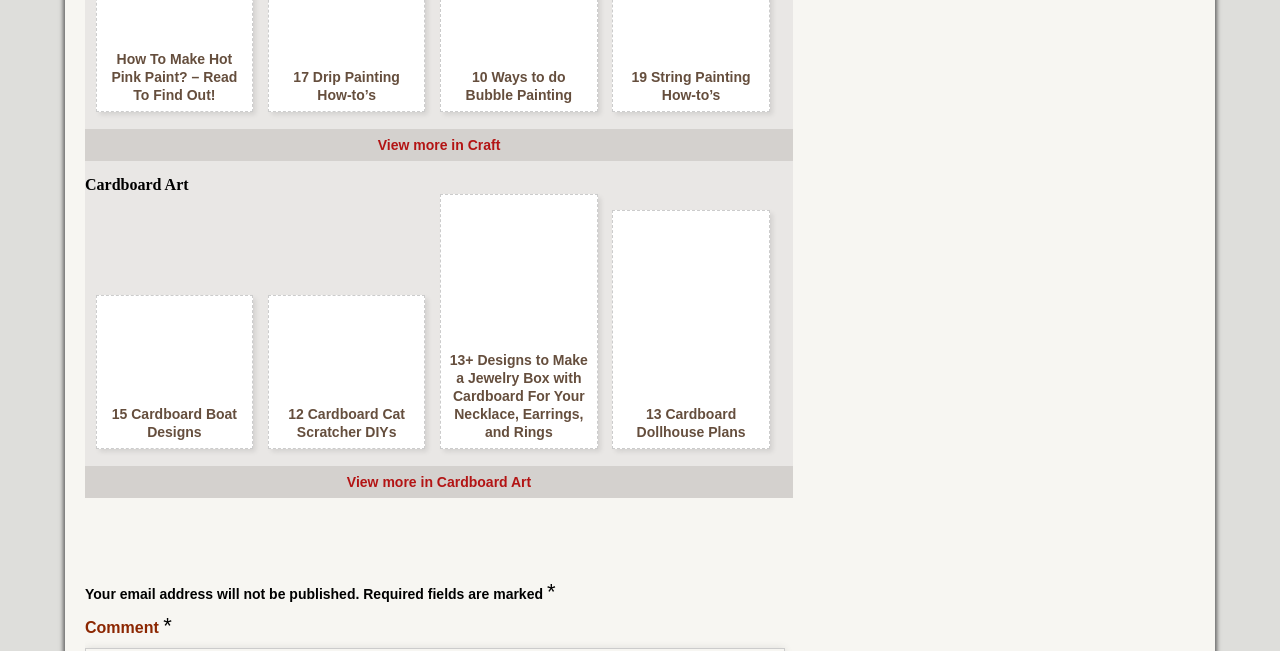Locate the bounding box coordinates of the element that should be clicked to fulfill the instruction: "Explore 'Cardboard Art' category".

[0.066, 0.27, 0.62, 0.297]